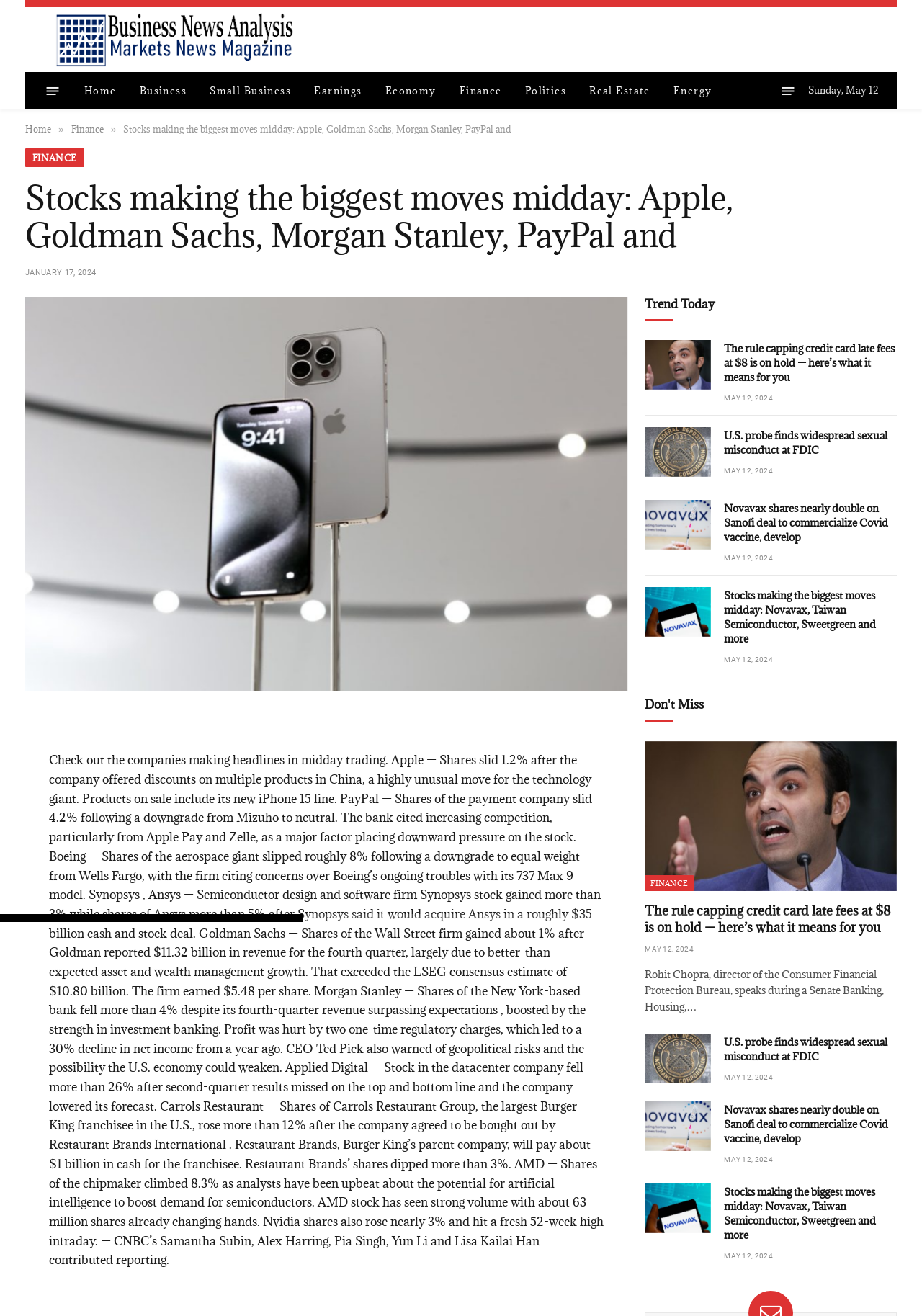What is the name of the bank that reported $11.32 billion in revenue?
Look at the image and answer the question with a single word or phrase.

Goldman Sachs